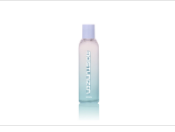Explain in detail what you see in the image.

The image showcases a sleek and elegant toner bottle designed for cosmetic use. The bottle features a modern, minimalist design with a soft gradient transitioning from a translucent light purple at the top to a pale aqua at the bottom. The packaging is made from PET plastic, reflecting a contemporary aesthetic suitable for beauty products. This particular toner bottle has a capacity of 200ml, making it ideal for daily skincare routines. The product is marketed under the name "Toner PET Bottle >150ML," indicating its classification within a line of cosmetic packaging solutions. Its stylish appearance offers both practicality and visual appeal, perfect for consumers seeking high-quality cosmetic products.